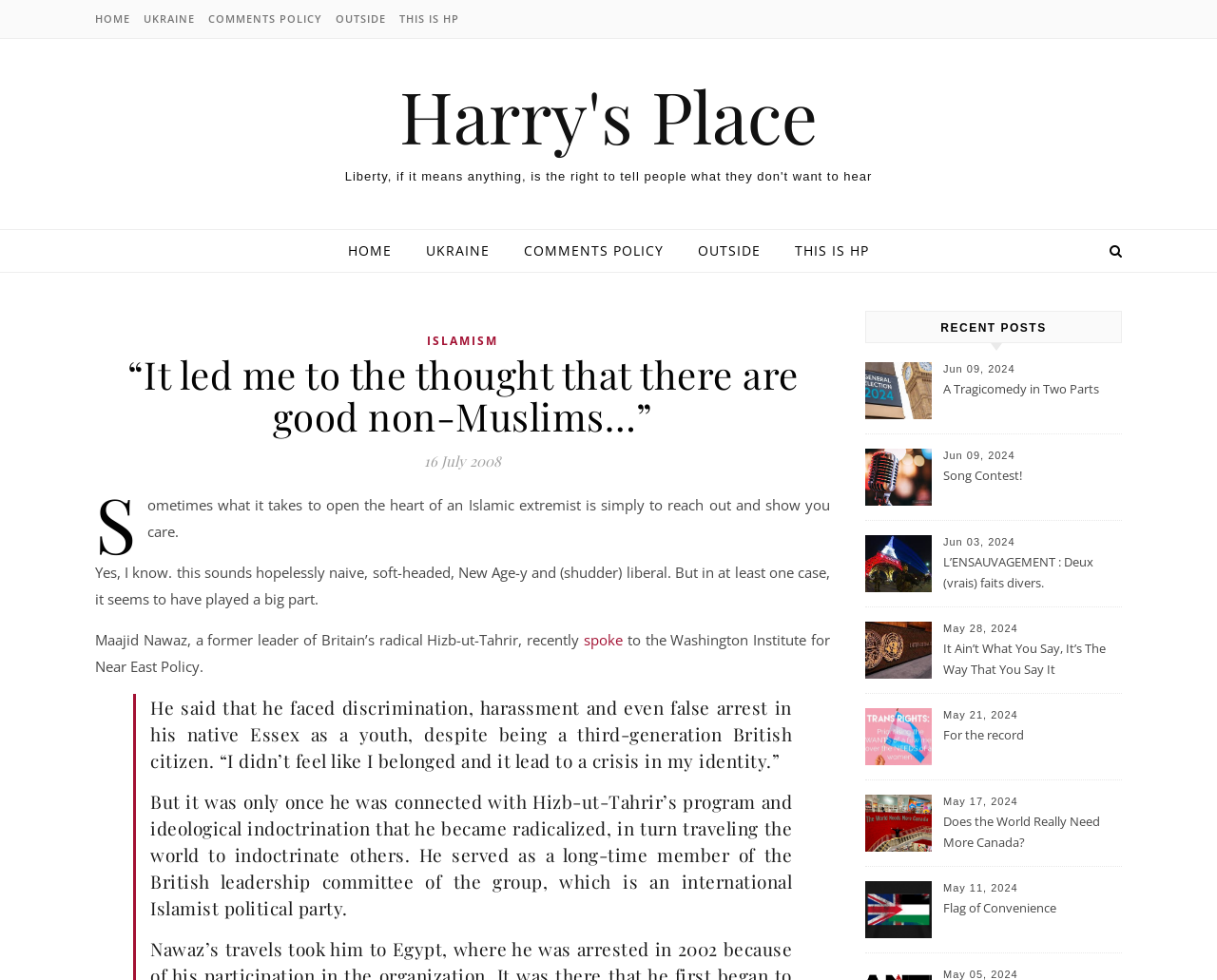Can you identify and provide the main heading of the webpage?

“It led me to the thought that there are good non-Muslims…”